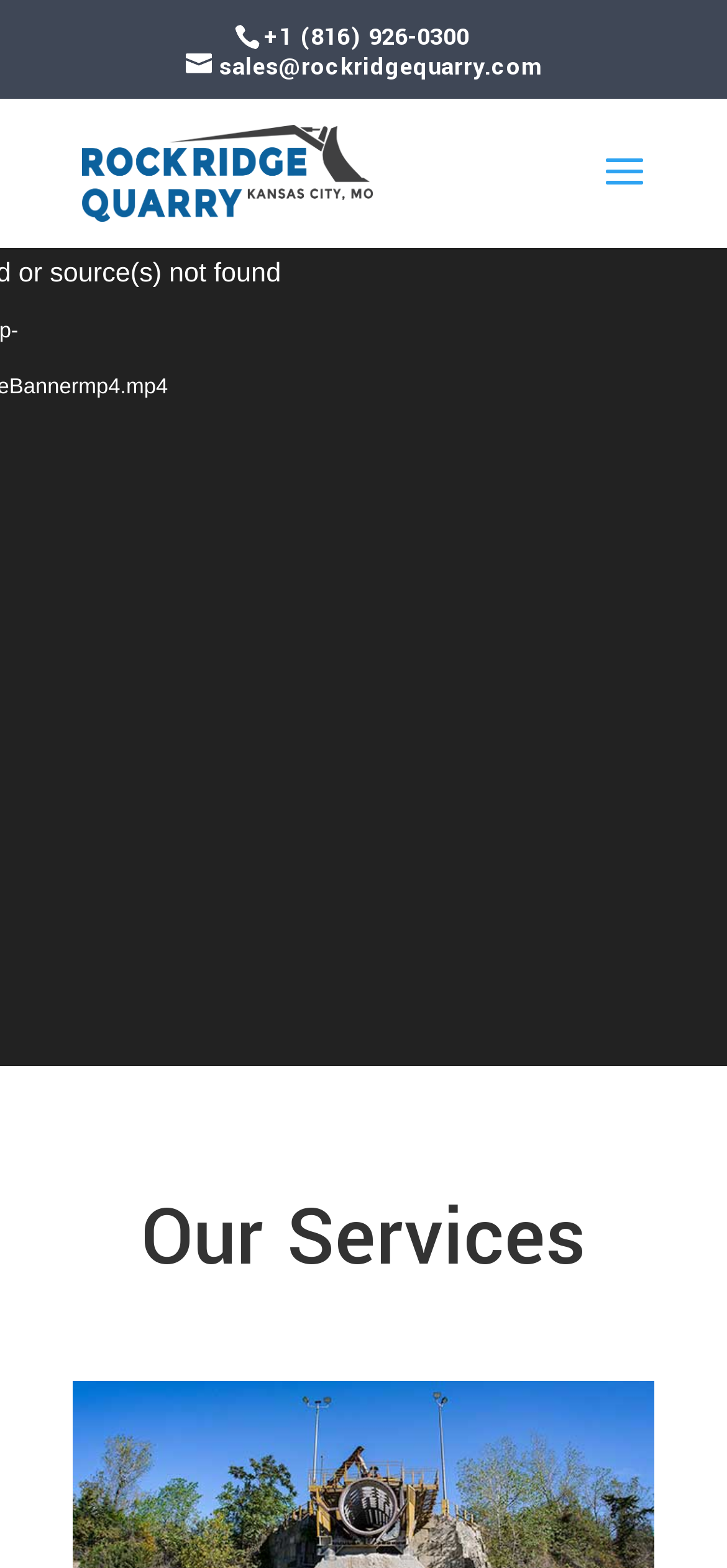Bounding box coordinates are specified in the format (top-left x, top-left y, bottom-right x, bottom-right y). All values are floating point numbers bounded between 0 and 1. Please provide the bounding box coordinate of the region this sentence describes: alt="Rockridge Quarry"

[0.113, 0.095, 0.513, 0.123]